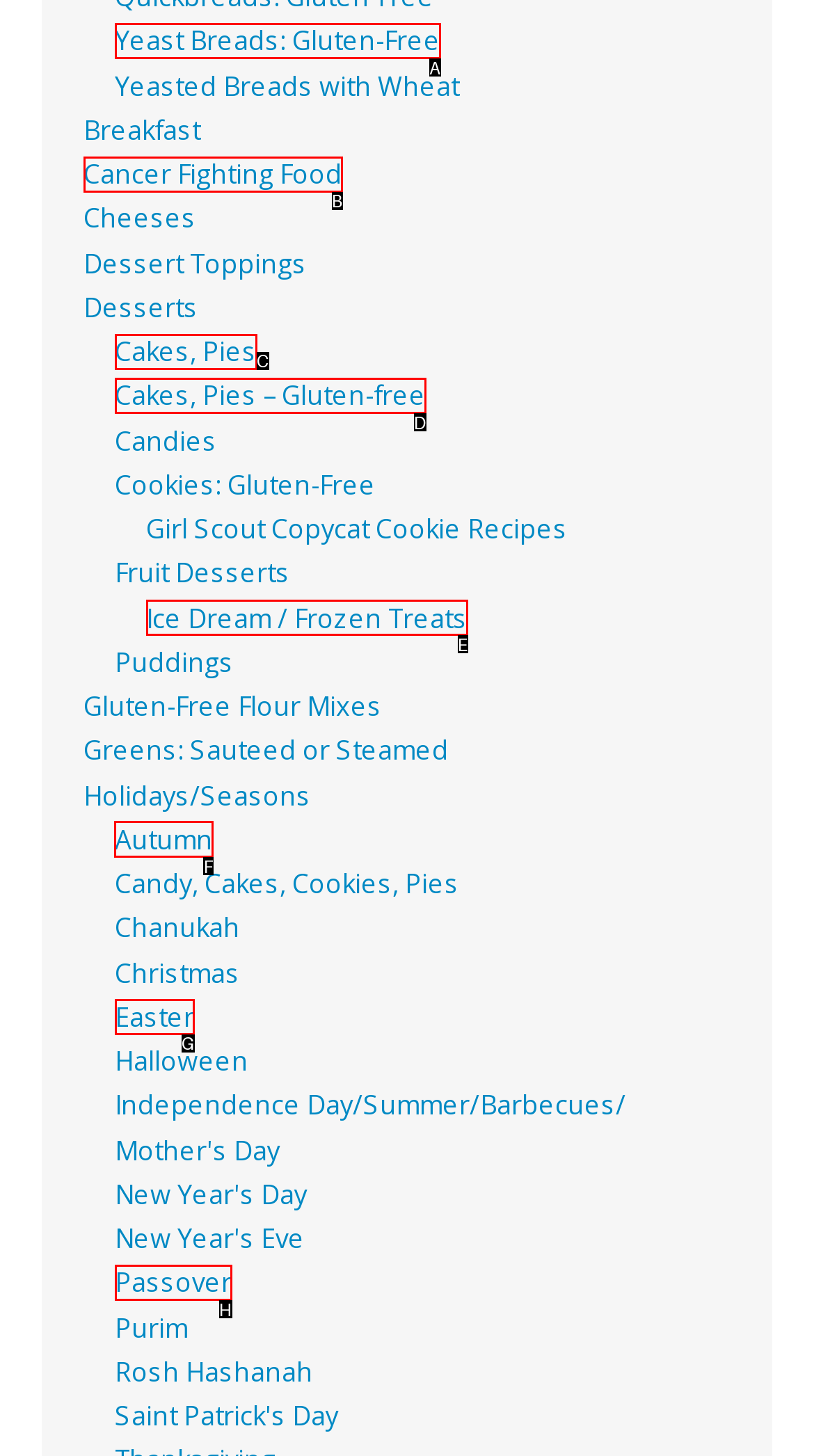Identify the HTML element you need to click to achieve the task: Explore Autumn recipes. Respond with the corresponding letter of the option.

F